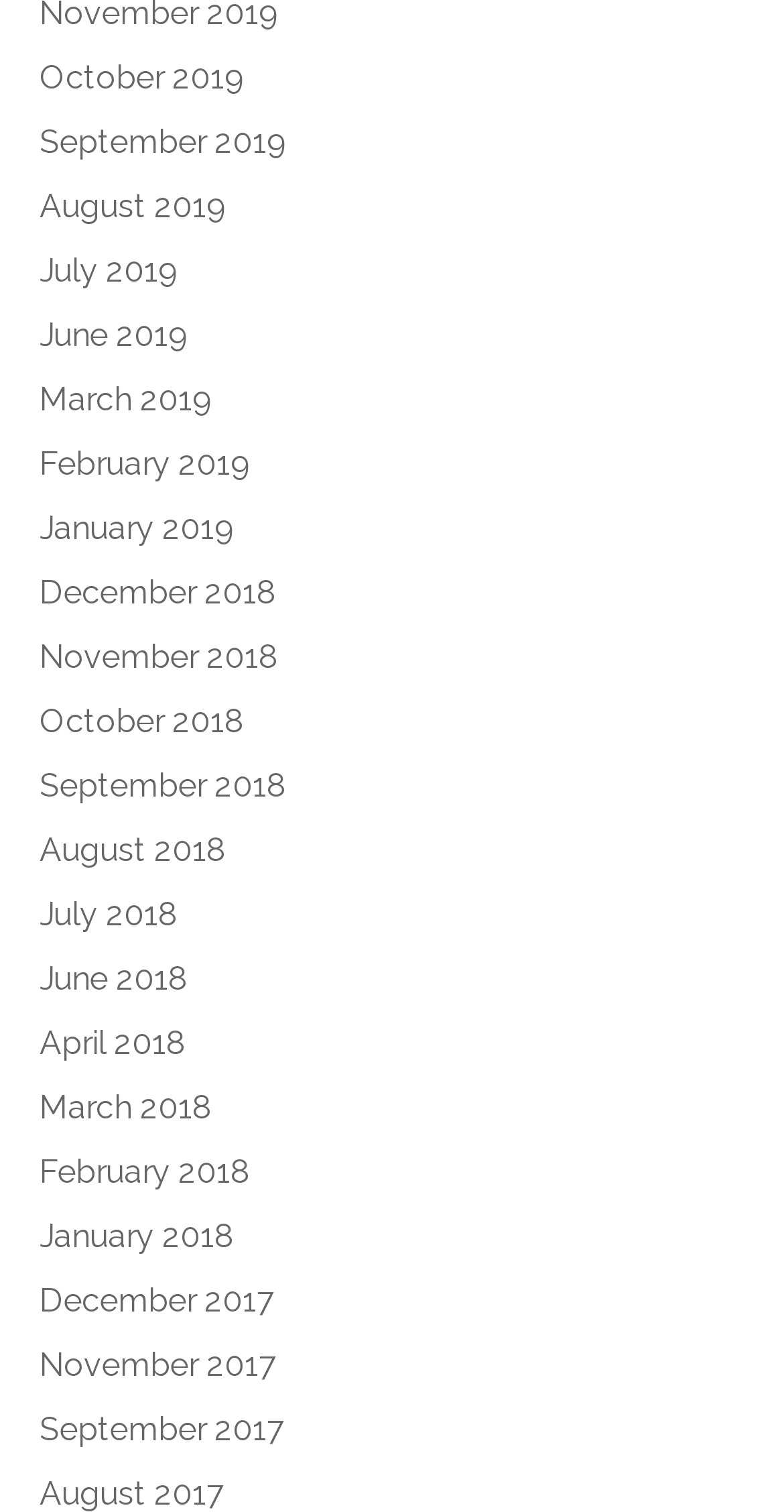What is the earliest month available?
Answer the question with a detailed explanation, including all necessary information.

By examining the list of links on the webpage, I found that the earliest month available is December 2017, which is located at the bottom of the list.